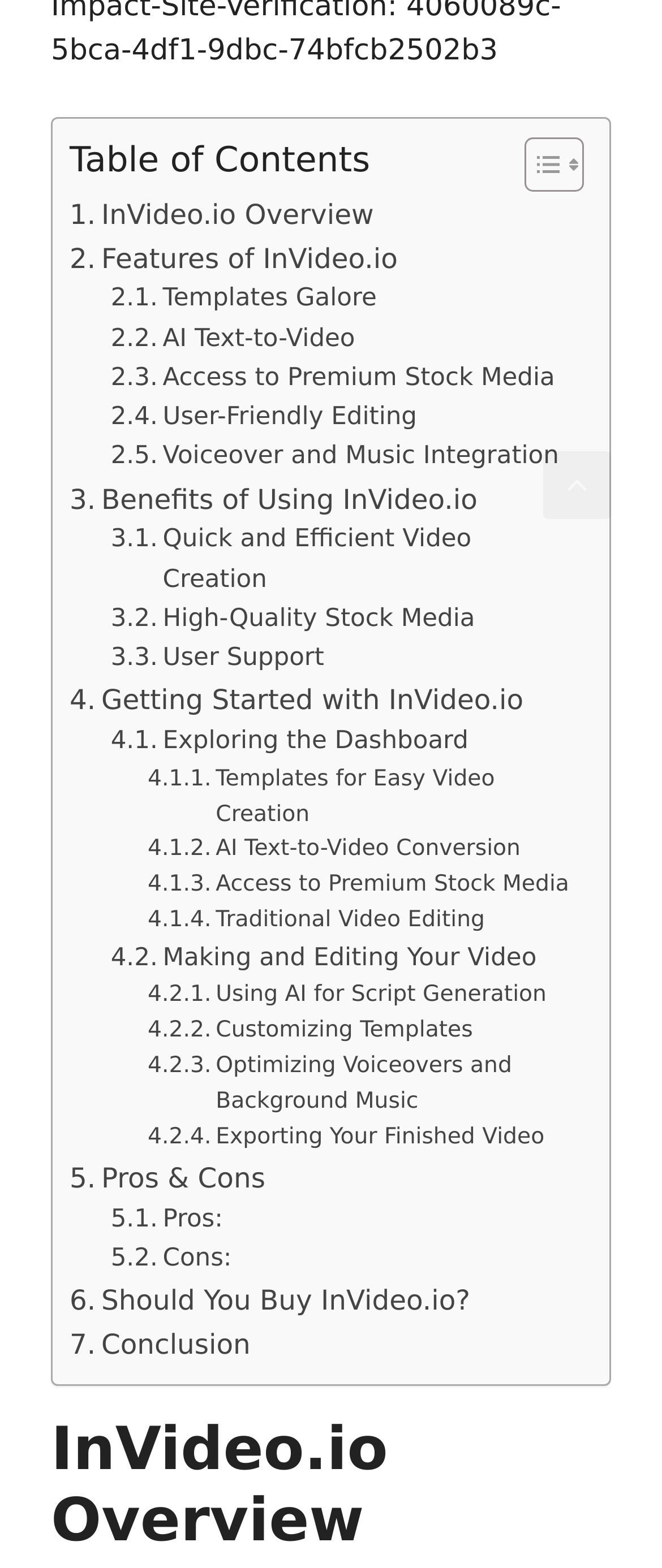Determine the bounding box coordinates of the clickable region to follow the instruction: "Toggle Table of Content".

[0.754, 0.086, 0.869, 0.123]